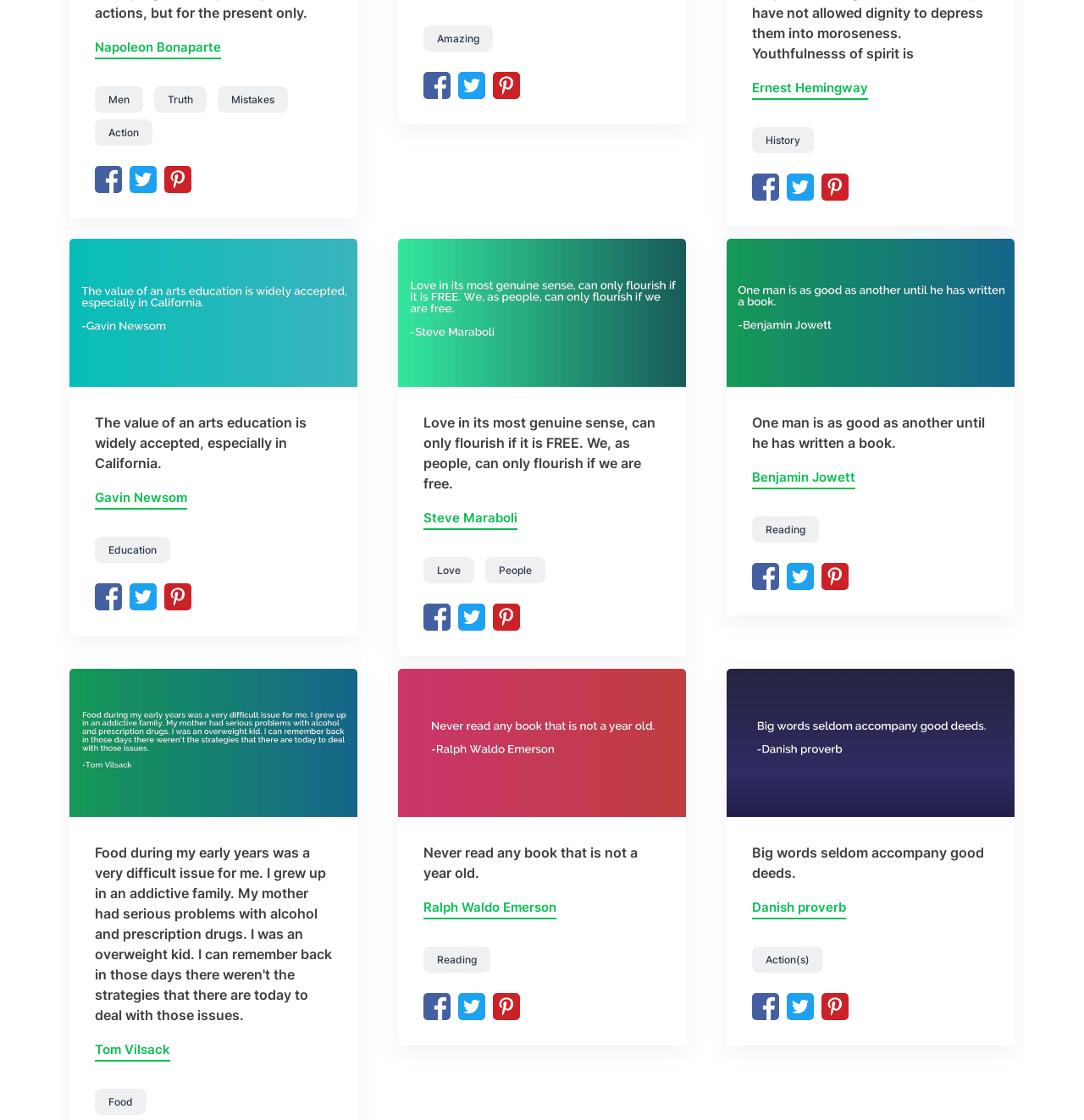Specify the bounding box coordinates of the area to click in order to execute this command: 'Click on Napoleon Bonaparte'. The coordinates should consist of four float numbers ranging from 0 to 1, and should be formatted as [left, top, right, bottom].

[0.088, 0.034, 0.204, 0.053]